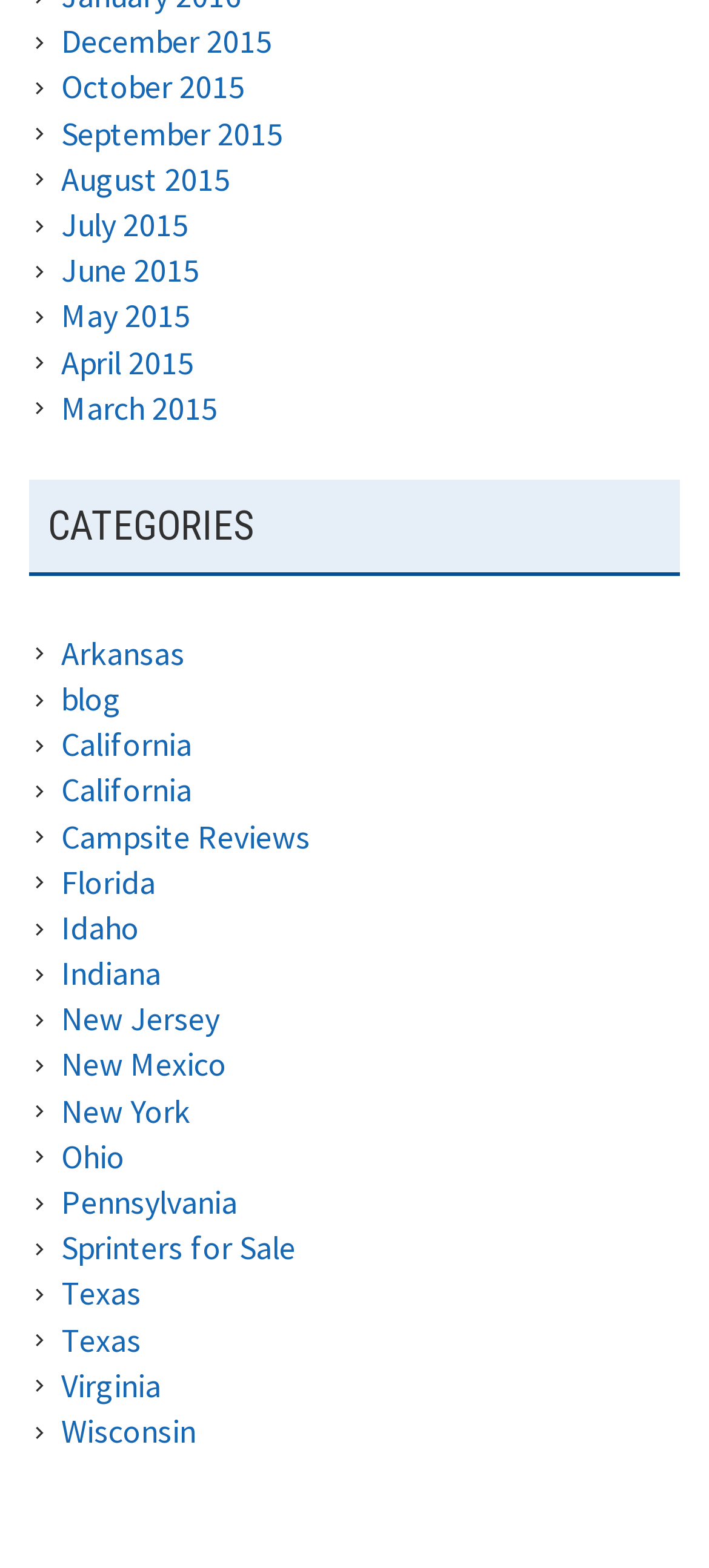Determine the bounding box coordinates for the clickable element required to fulfill the instruction: "View December 2015 archives". Provide the coordinates as four float numbers between 0 and 1, i.e., [left, top, right, bottom].

[0.086, 0.013, 0.384, 0.04]